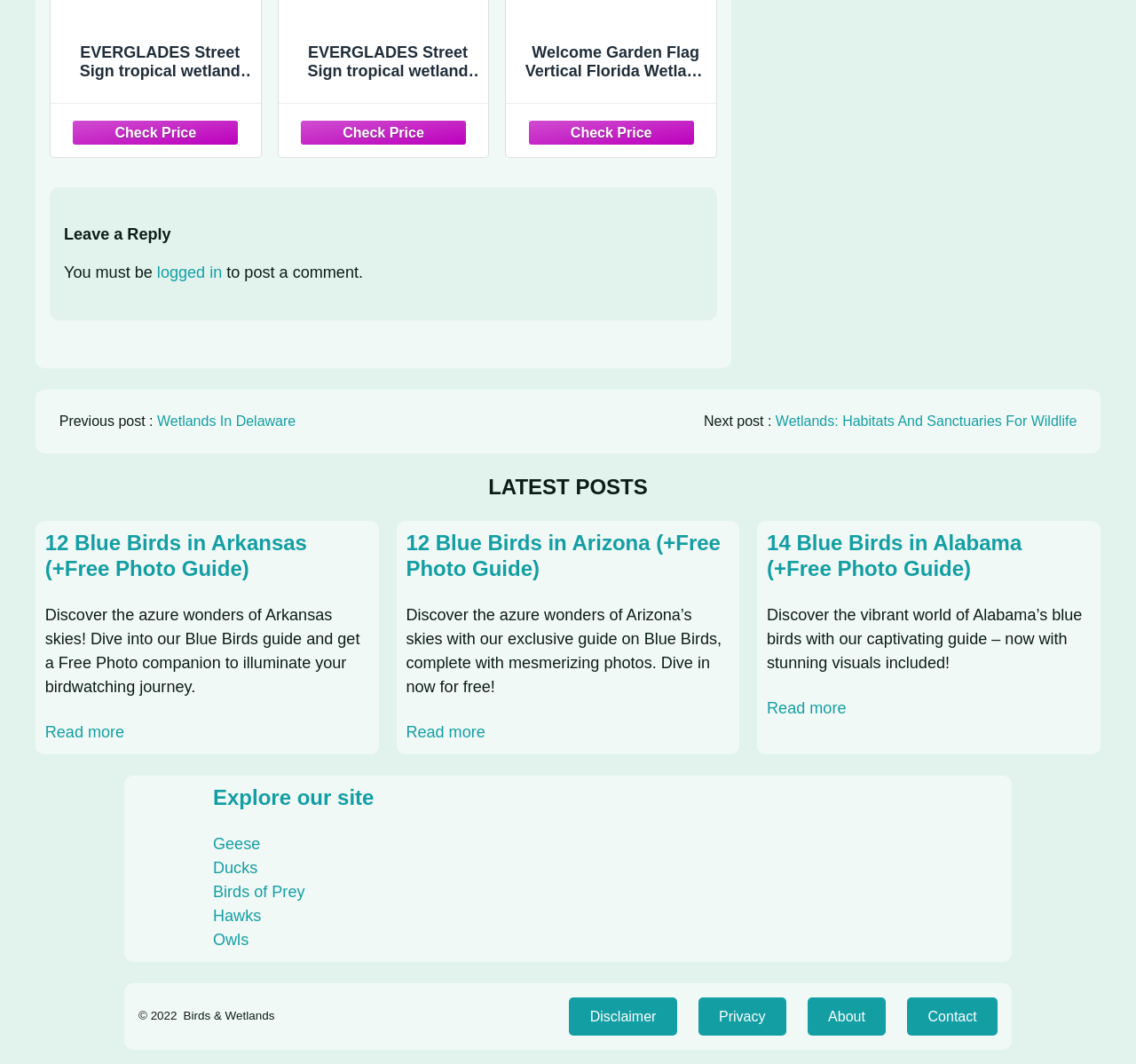Please identify the coordinates of the bounding box for the clickable region that will accomplish this instruction: "Navigate to the About page".

None